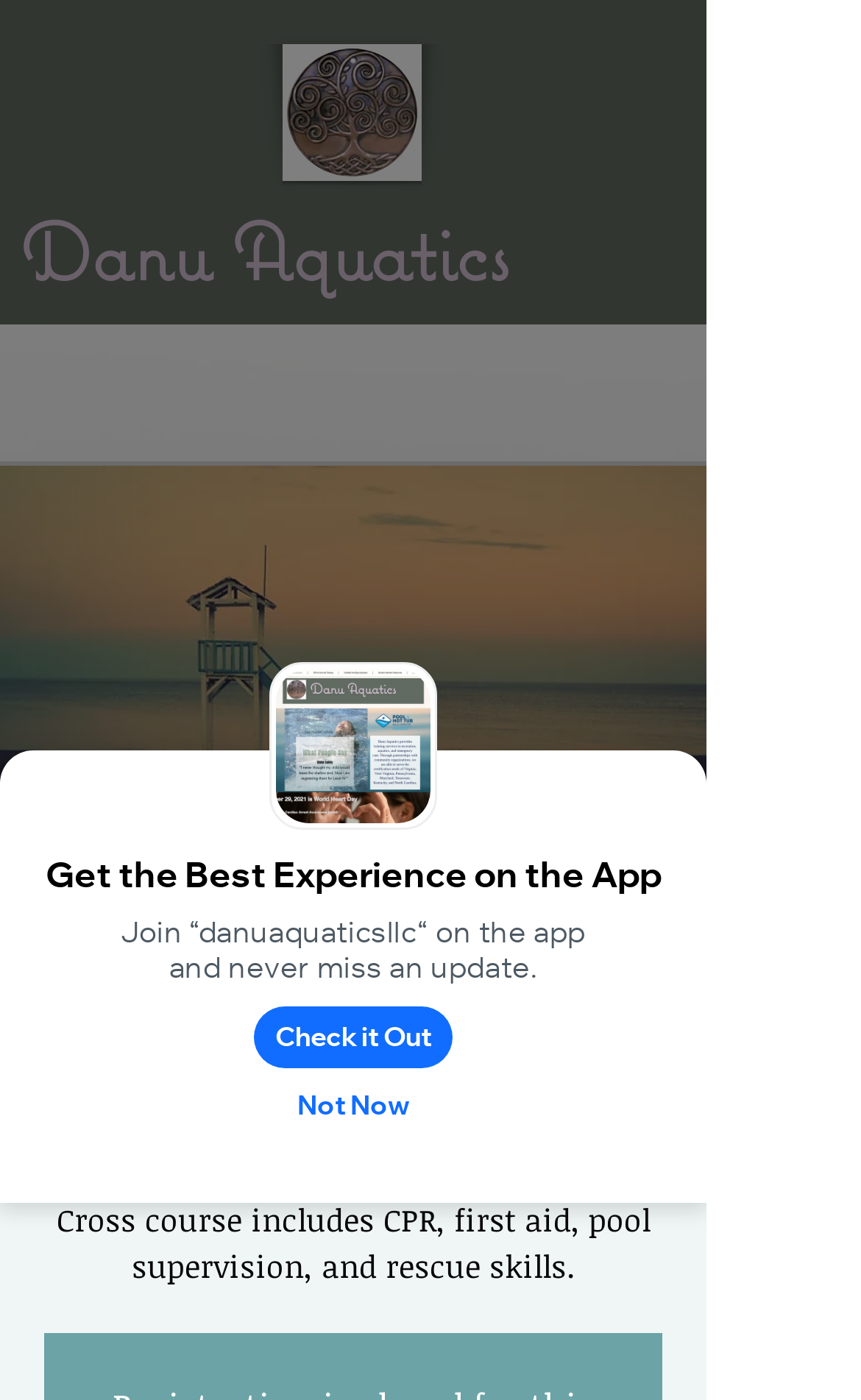From the details in the image, provide a thorough response to the question: How many hours is the course?

I found the answer by looking at the static text element that says 'This course is 30 hours.' It's a direct statement about the duration of the course.